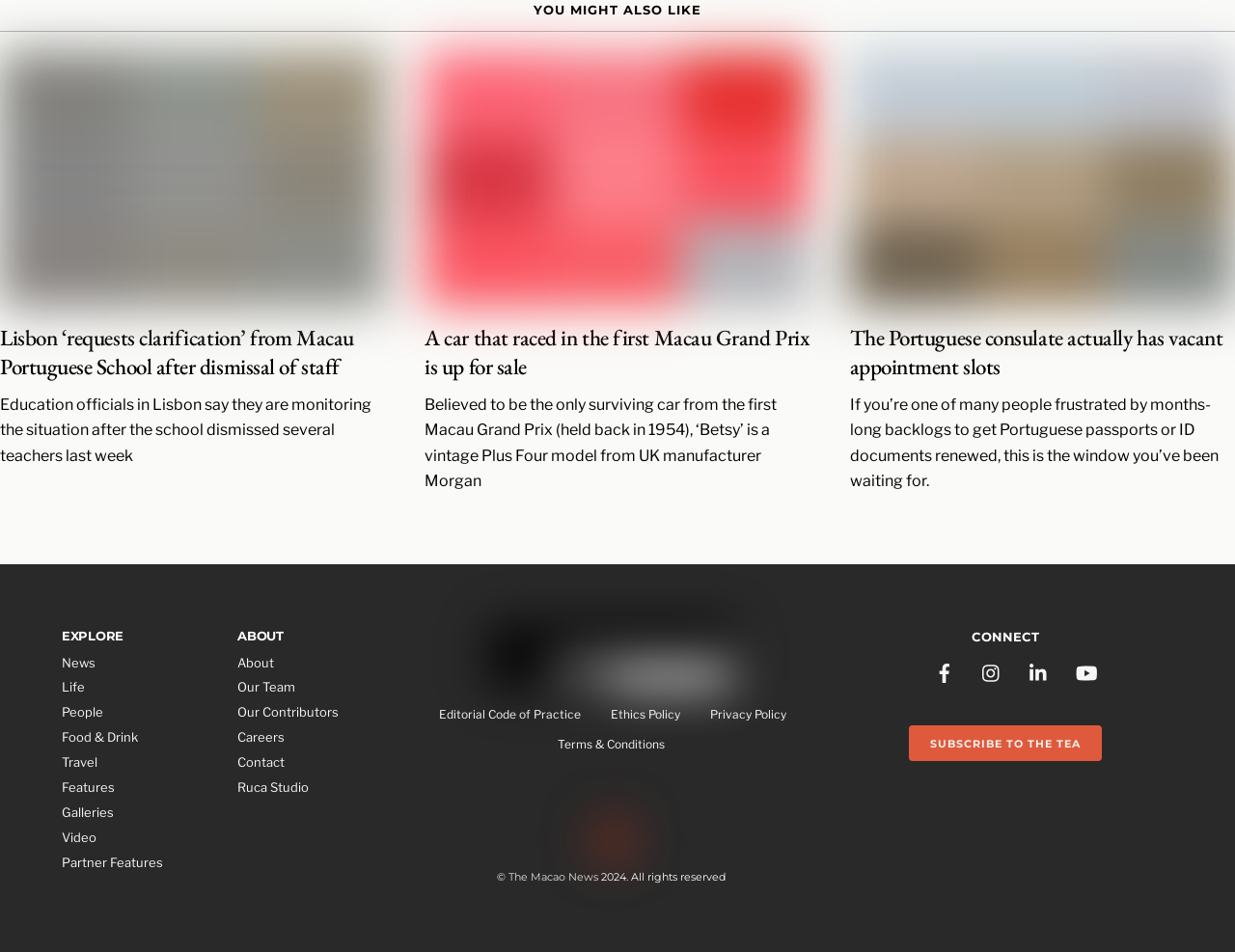Provide a short answer using a single word or phrase for the following question: 
How many articles are displayed on the front page?

3